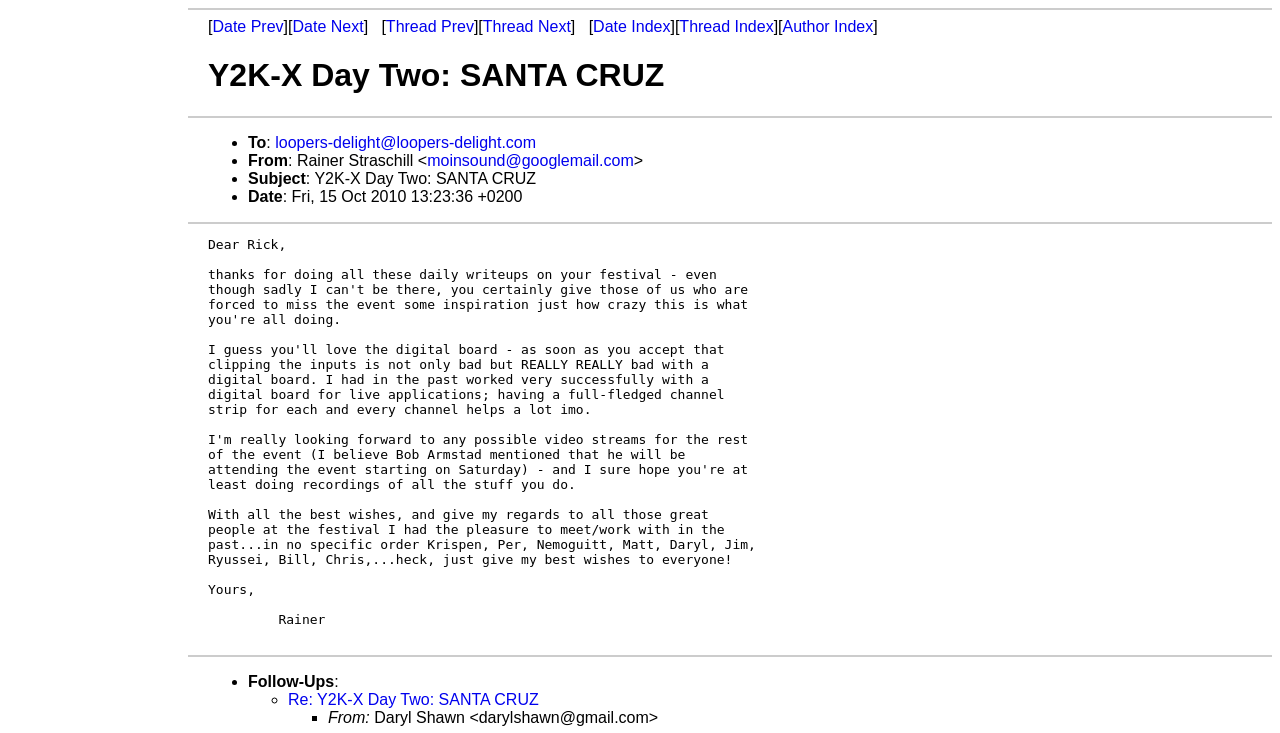Reply to the question with a single word or phrase:
What is the subject of the email?

Y2K-X Day Two: SANTA CRUZ